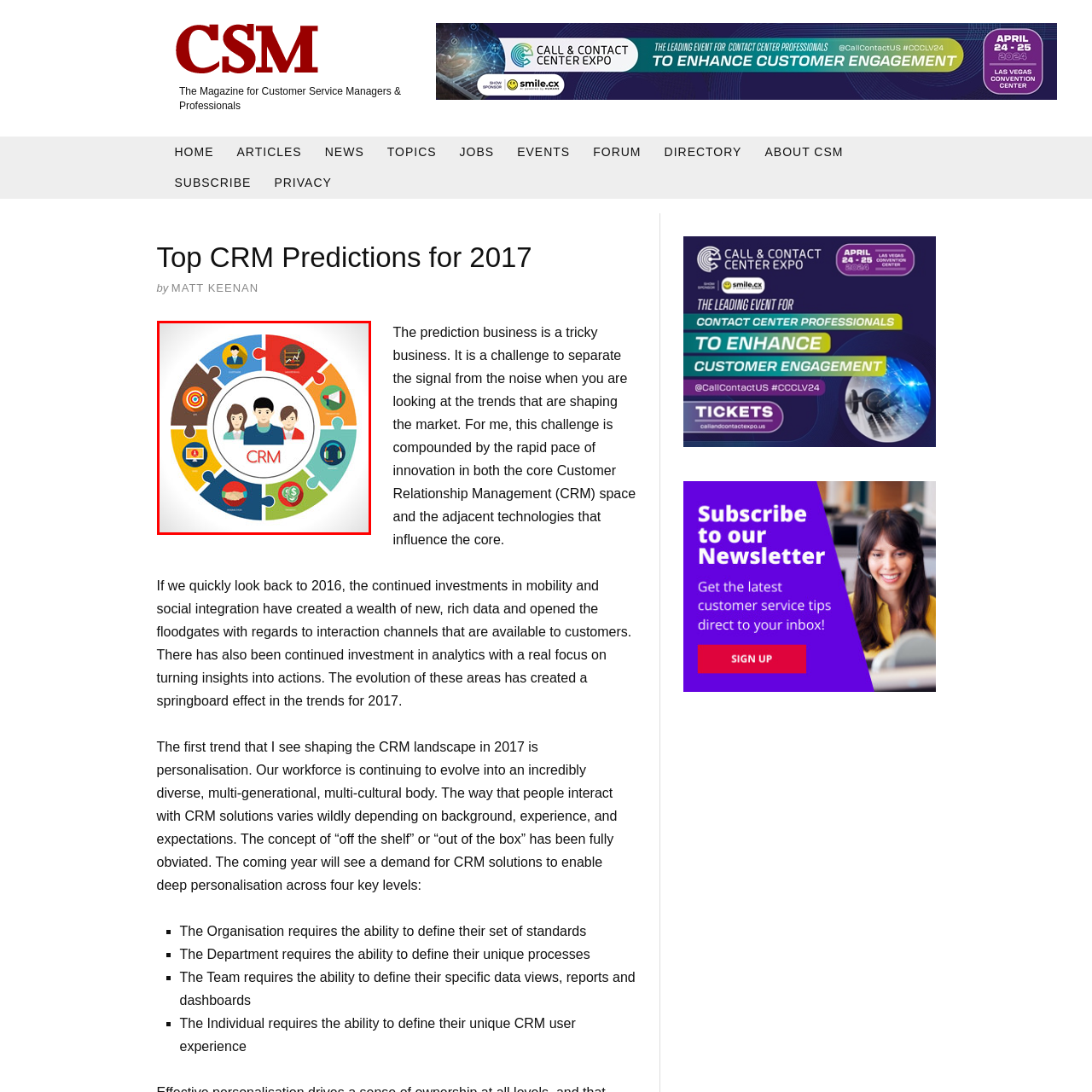How many characters are surrounding the CRM acronym?
Examine the portion of the image surrounded by the red bounding box and deliver a detailed answer to the question.

The CRM acronym is surrounded by three stylized characters, which represent key stakeholders in the CRM process, including two individuals standing beside one person in the middle.